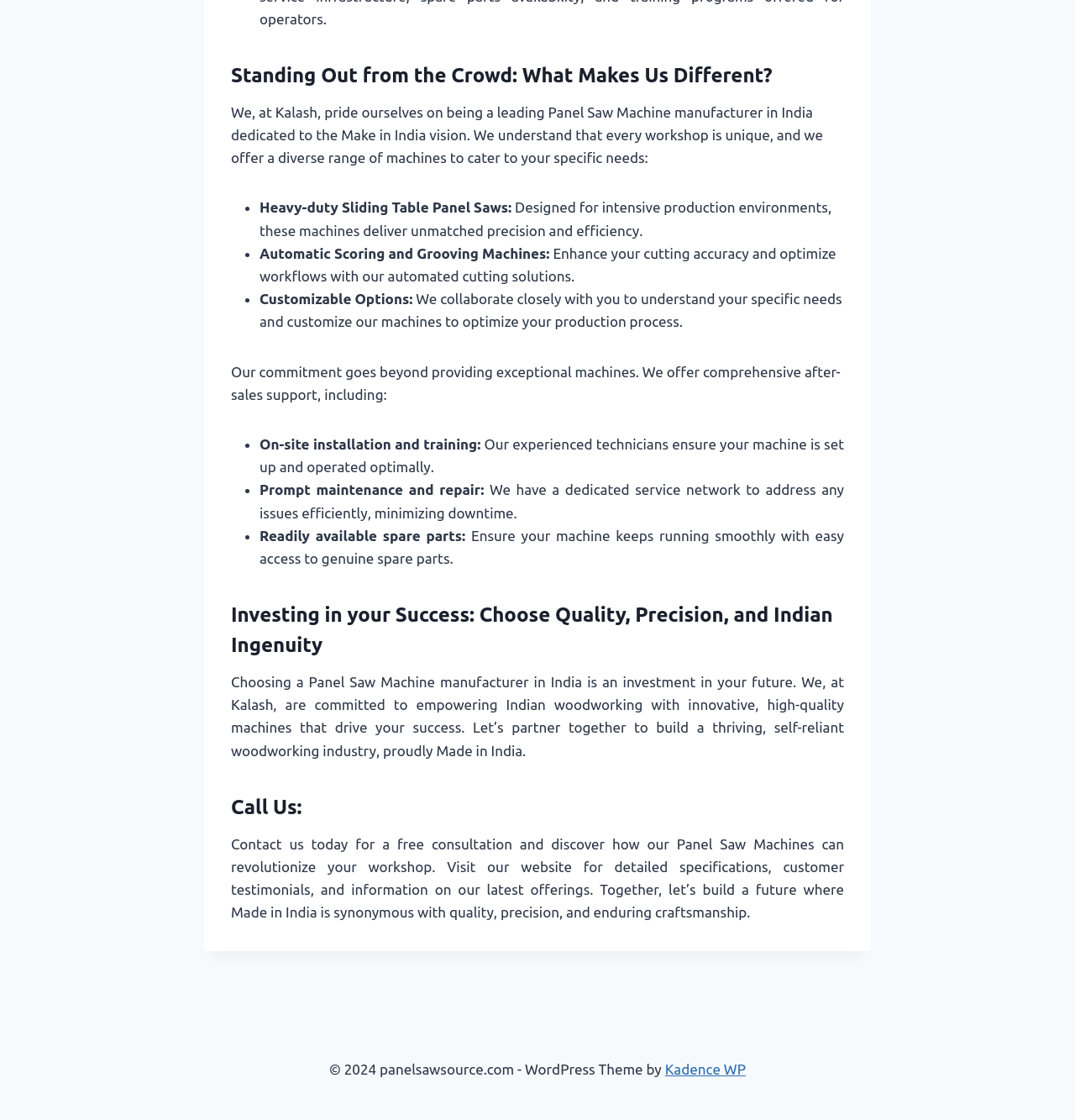Give a succinct answer to this question in a single word or phrase: 
What is the goal of Kalash's partnership?

Build a thriving woodworking industry